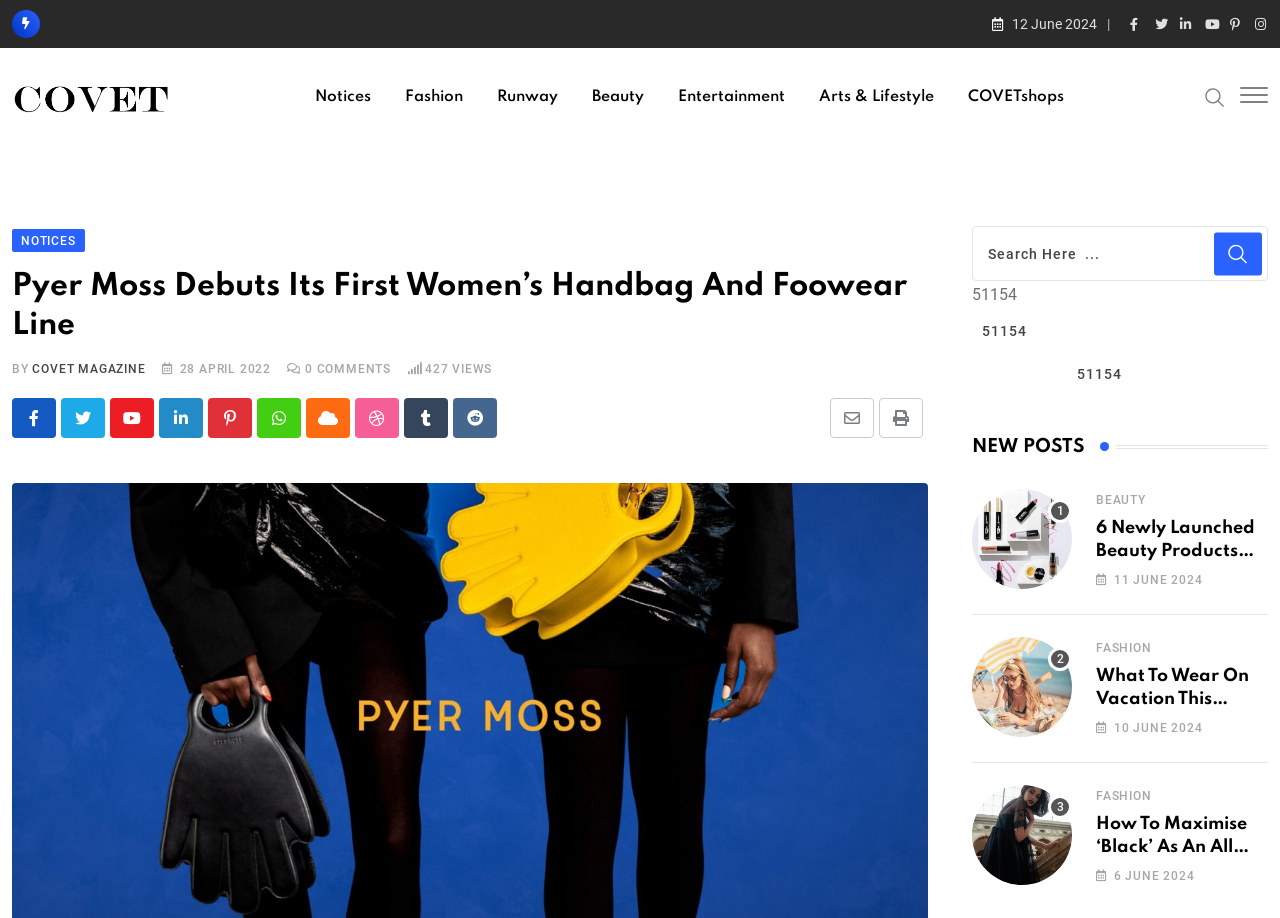Determine the main text heading of the webpage and provide its content.

Pyer Moss Debuts Its First Women’s Handbag And Foowear Line